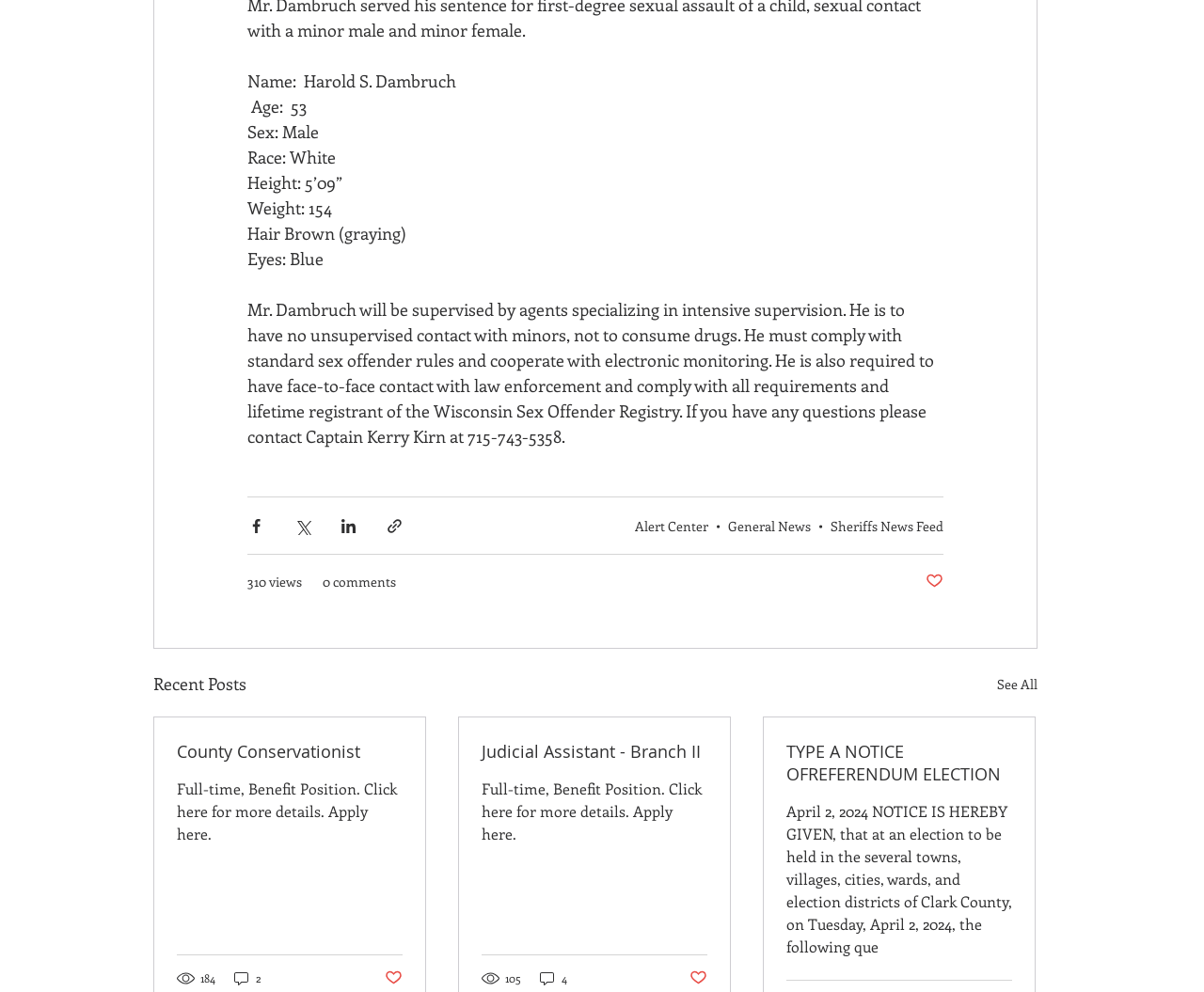Please mark the bounding box coordinates of the area that should be clicked to carry out the instruction: "View Alert Center".

[0.527, 0.521, 0.588, 0.539]